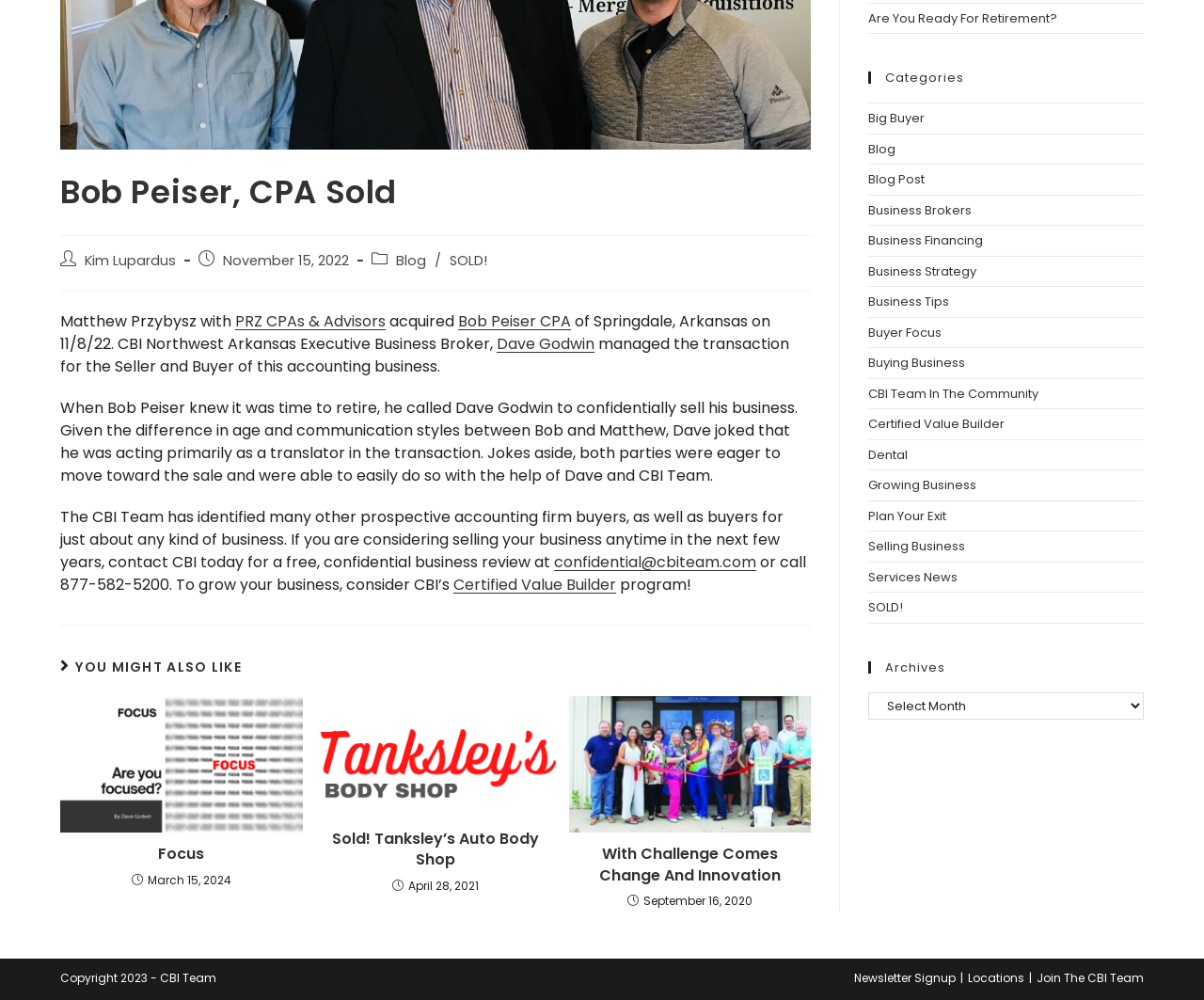Determine the bounding box coordinates of the UI element that matches the following description: "Sold! Tanksley’s Auto Body Shop". The coordinates should be four float numbers between 0 and 1 in the format [left, top, right, bottom].

[0.271, 0.829, 0.453, 0.871]